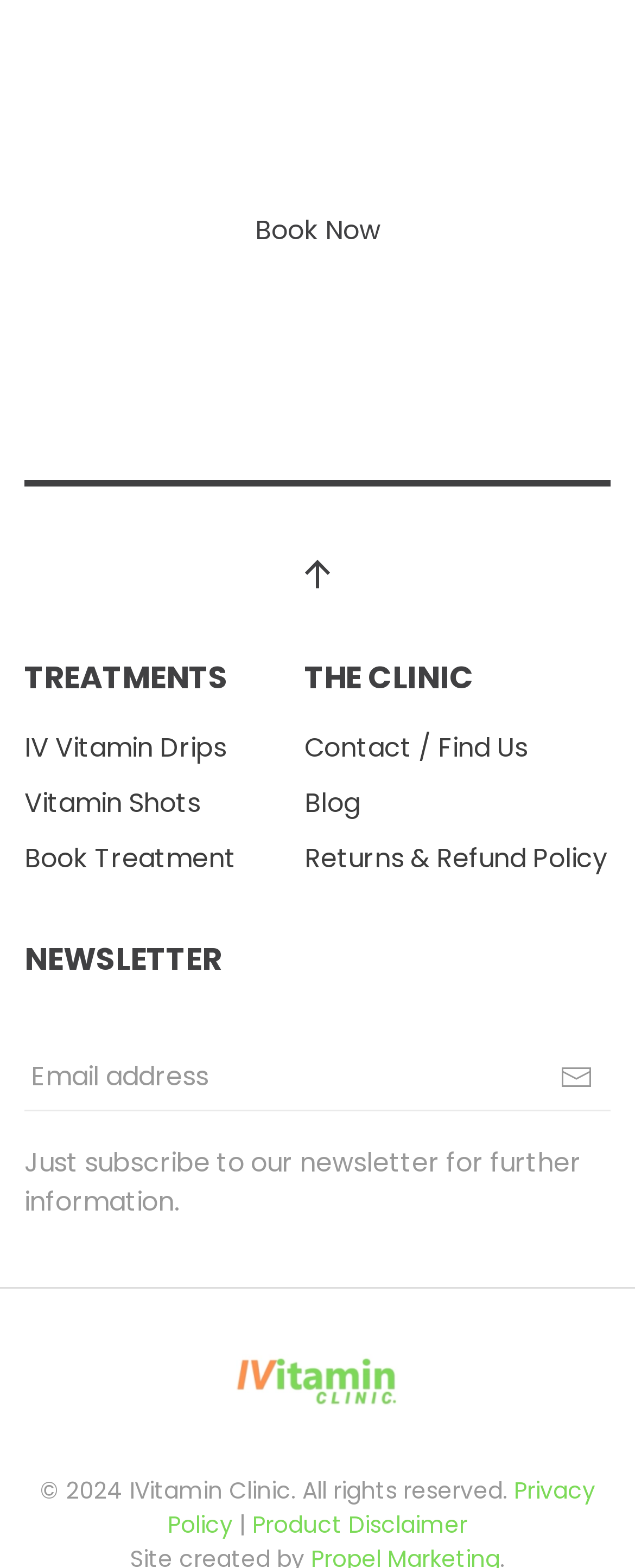Pinpoint the bounding box coordinates of the clickable area needed to execute the instruction: "Get back to top". The coordinates should be specified as four float numbers between 0 and 1, i.e., [left, top, right, bottom].

[0.467, 0.352, 0.533, 0.381]